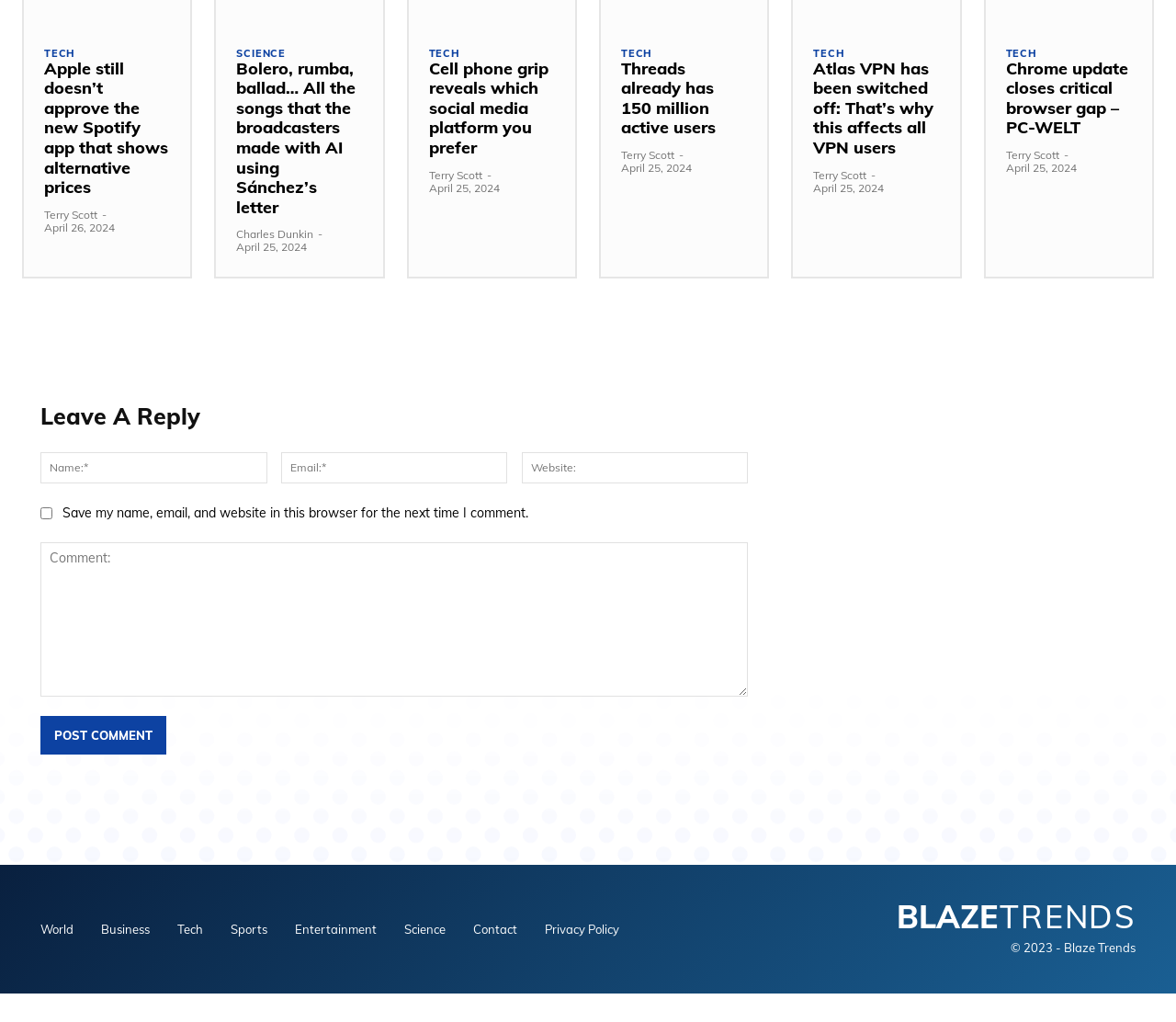Identify the bounding box coordinates for the region of the element that should be clicked to carry out the instruction: "Click on the 'Threads already has 150 million active users' article". The bounding box coordinates should be four float numbers between 0 and 1, i.e., [left, top, right, bottom].

[0.528, 0.056, 0.609, 0.135]